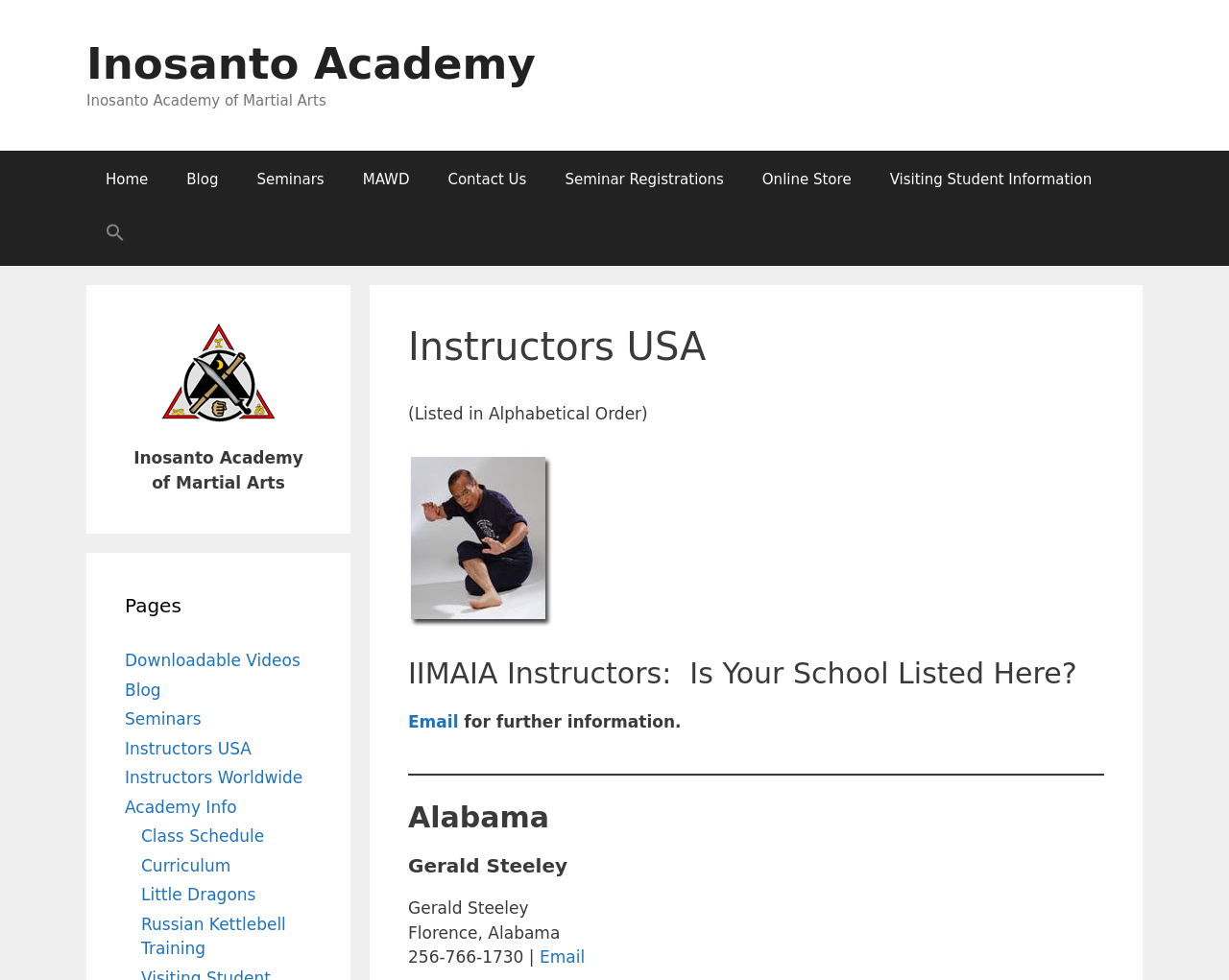How many seminar registration links are there?
Kindly give a detailed and elaborate answer to the question.

I found the number of seminar registration links by looking at the primary navigation section. There is only one link that says 'Seminar Registrations'.